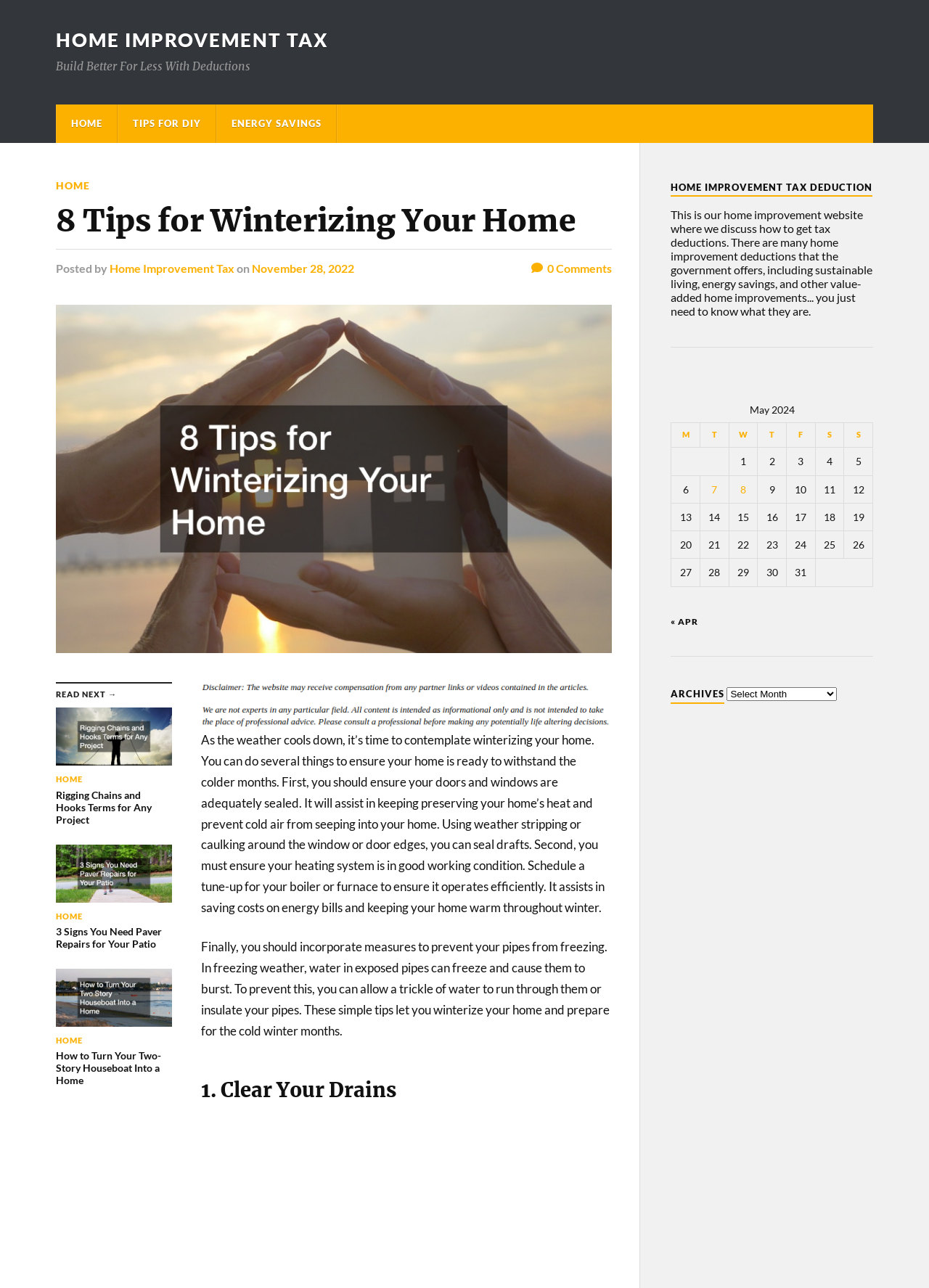Please determine the bounding box coordinates of the element to click on in order to accomplish the following task: "Click on the 'Pro Tech Exterminators' link". Ensure the coordinates are four float numbers ranging from 0 to 1, i.e., [left, top, right, bottom].

None